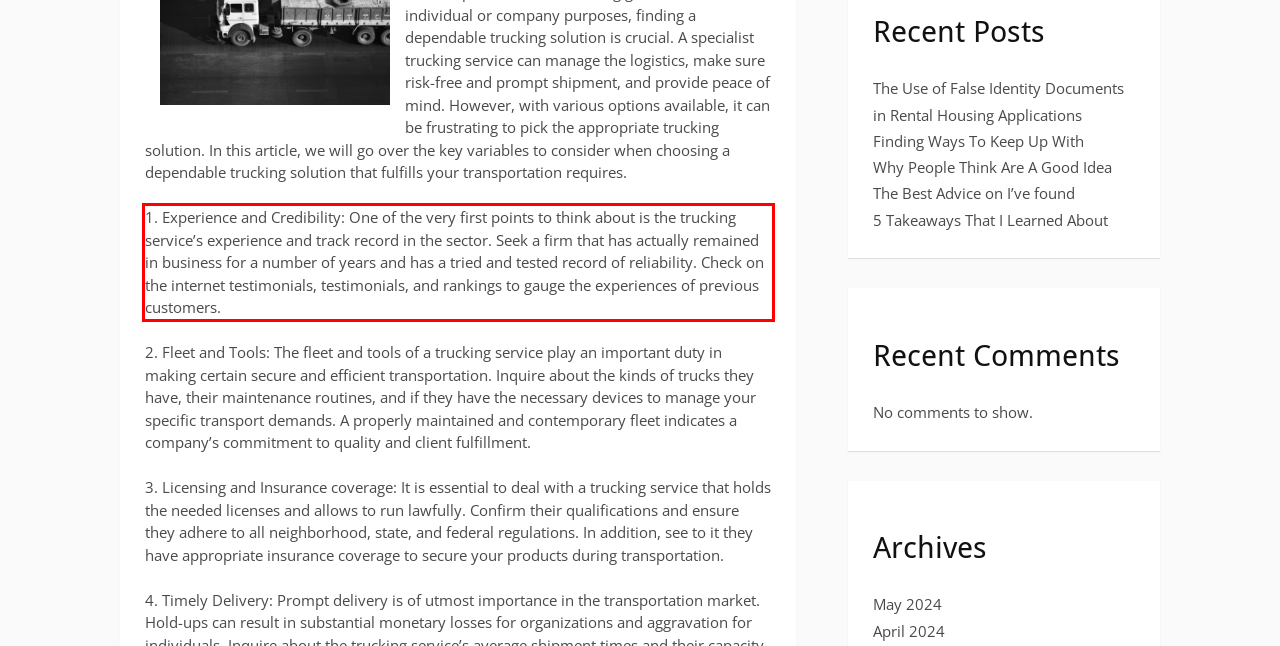You have a screenshot of a webpage with a red bounding box. Use OCR to generate the text contained within this red rectangle.

1. Experience and Credibility: One of the very first points to think about is the trucking service’s experience and track record in the sector. Seek a firm that has actually remained in business for a number of years and has a tried and tested record of reliability. Check on the internet testimonials, testimonials, and rankings to gauge the experiences of previous customers.